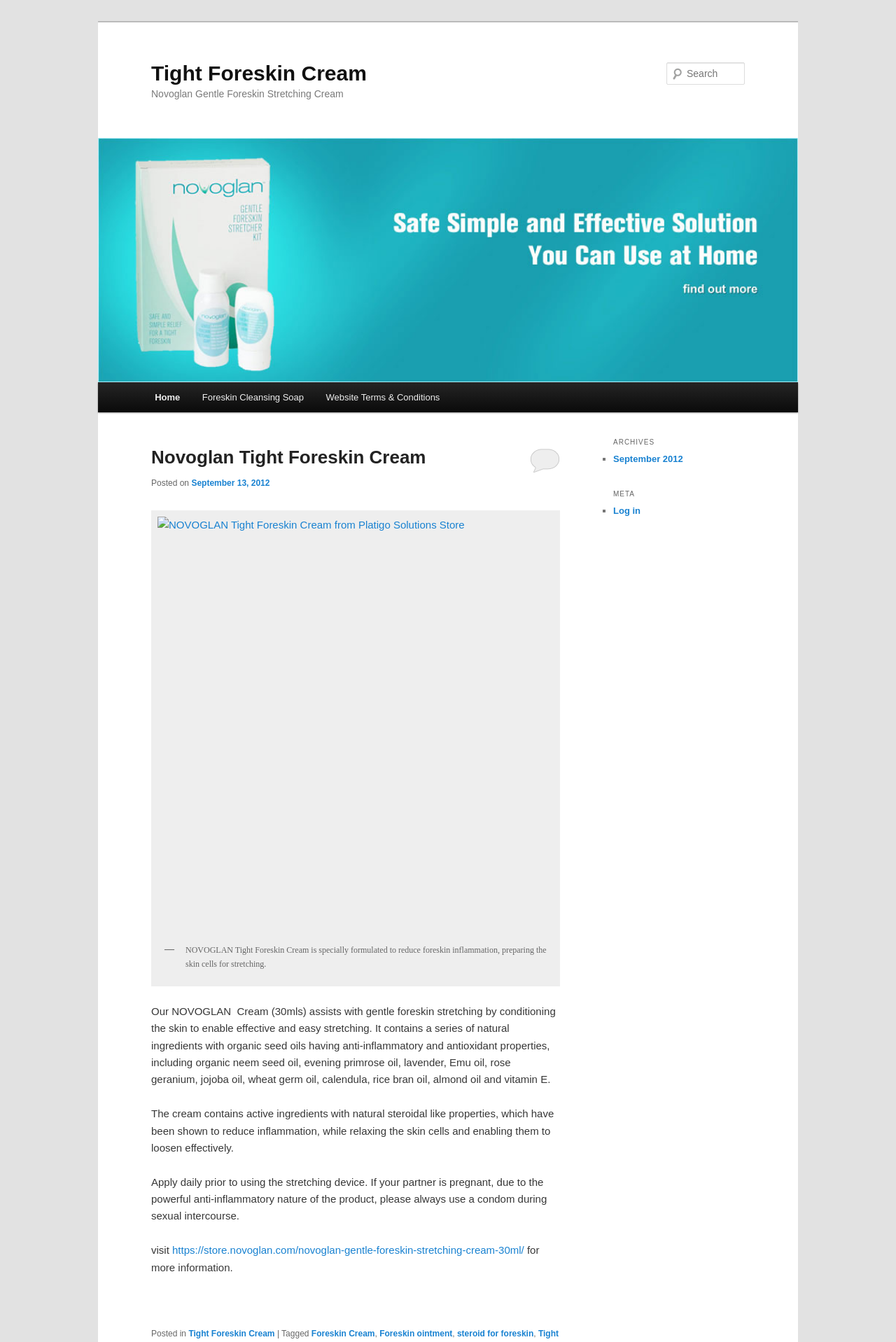Determine the bounding box coordinates for the area you should click to complete the following instruction: "Read about Website Terms & Conditions".

[0.351, 0.285, 0.503, 0.307]